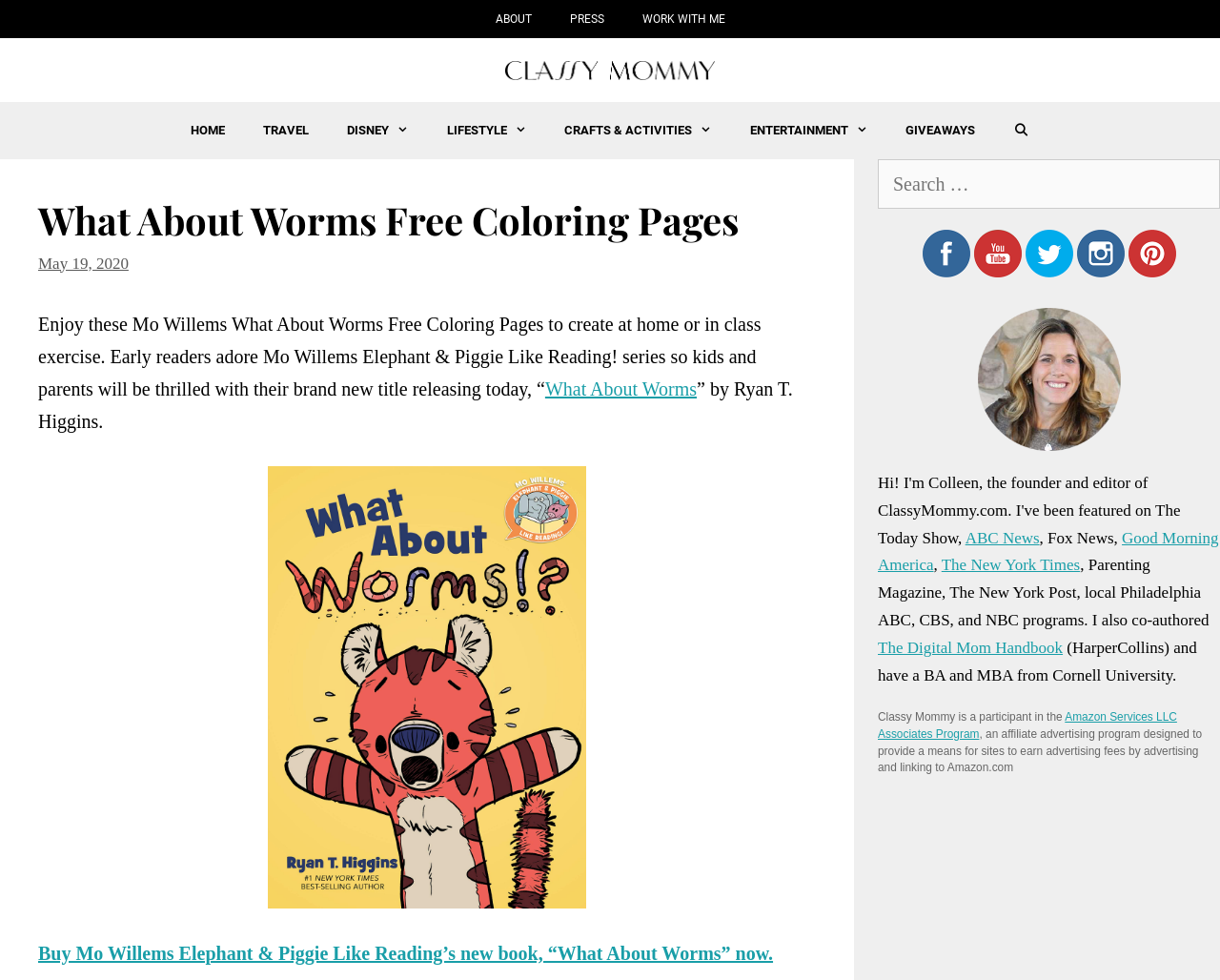Please identify the bounding box coordinates of the region to click in order to complete the given instruction: "Search for something". The coordinates should be four float numbers between 0 and 1, i.e., [left, top, right, bottom].

[0.815, 0.104, 0.859, 0.162]